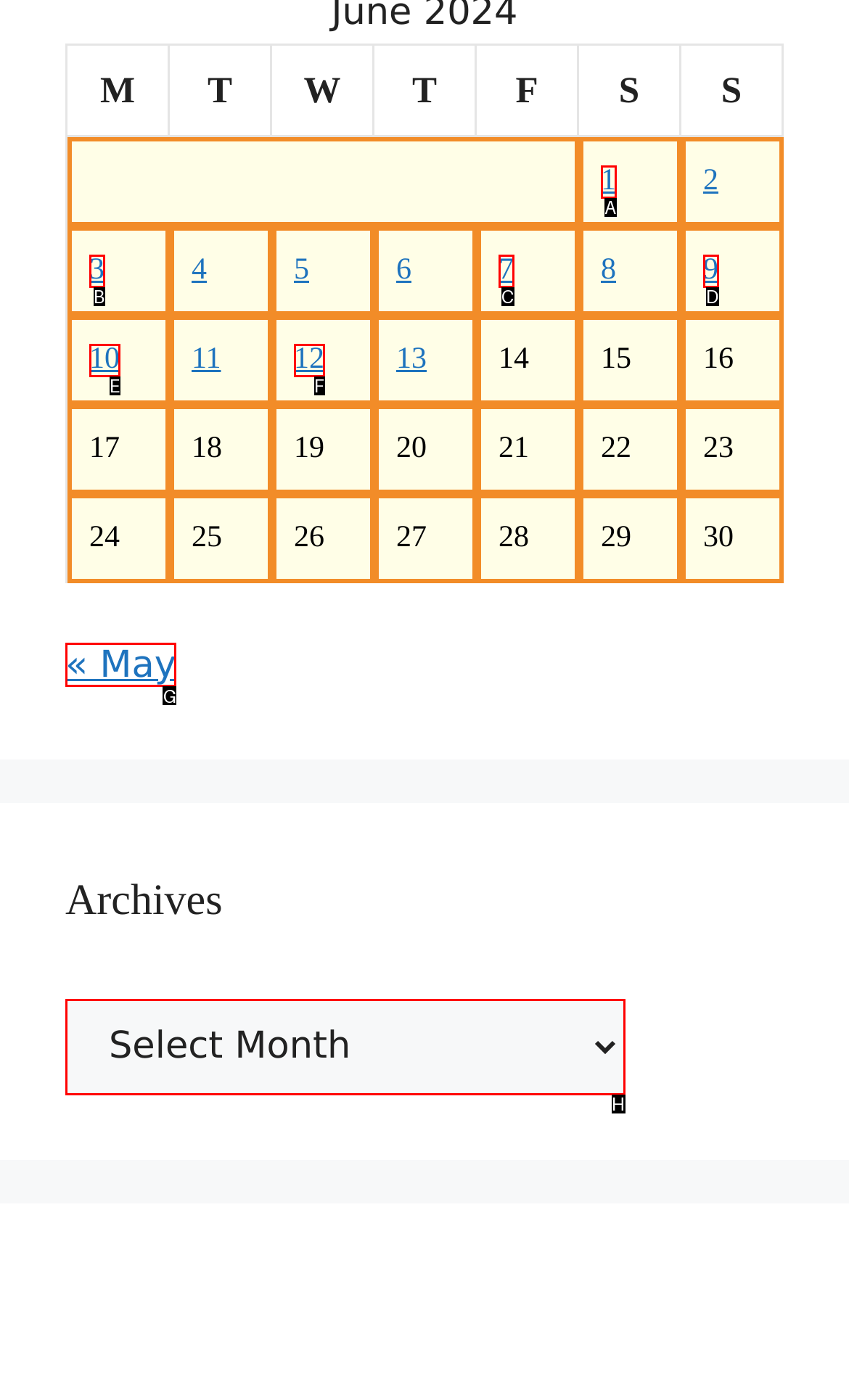Based on the description: « May
Select the letter of the corresponding UI element from the choices provided.

G